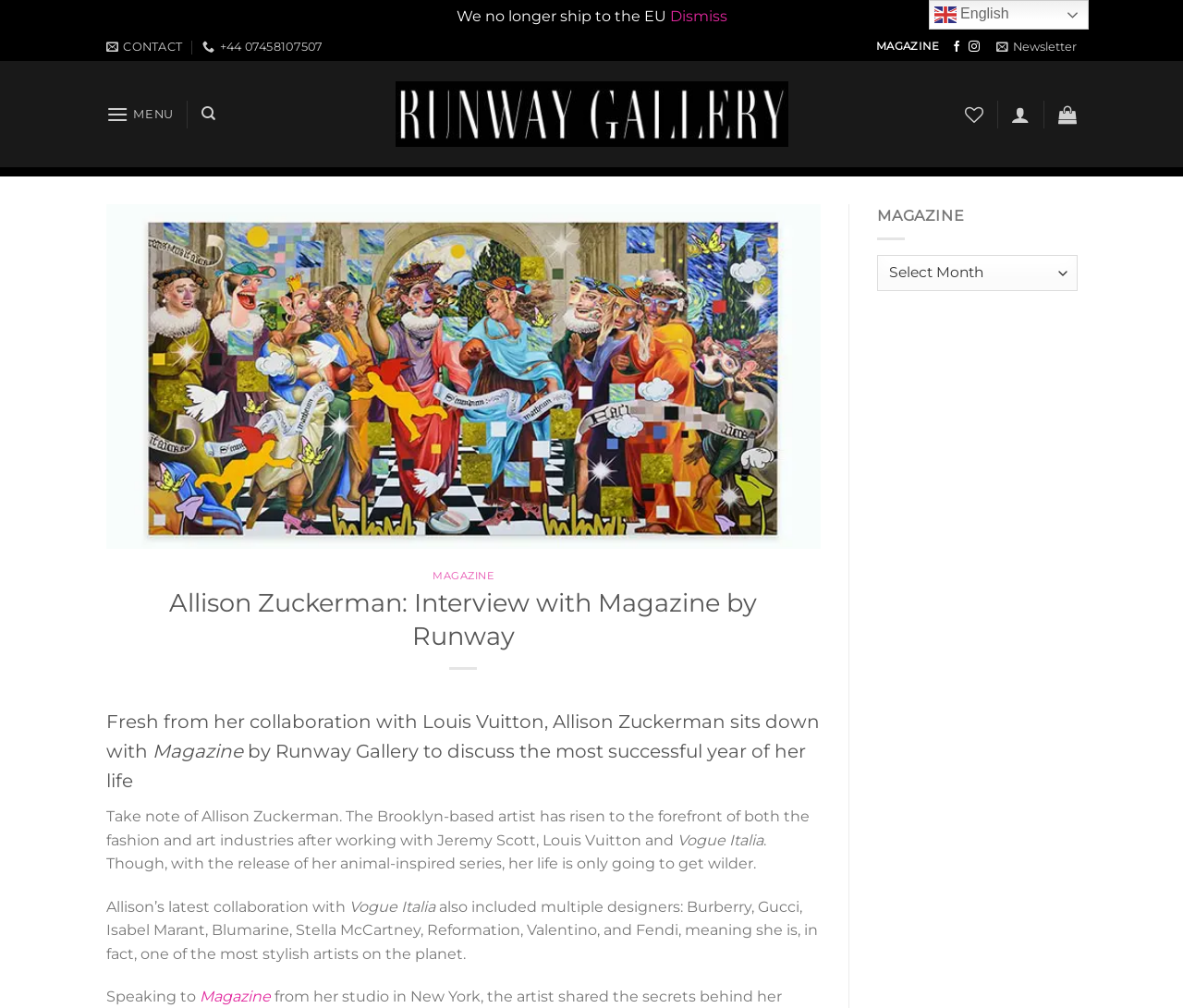Give a concise answer using one word or a phrase to the following question:
What is the name of the fashion brand Allison Zuckerman collaborated with?

Louis Vuitton